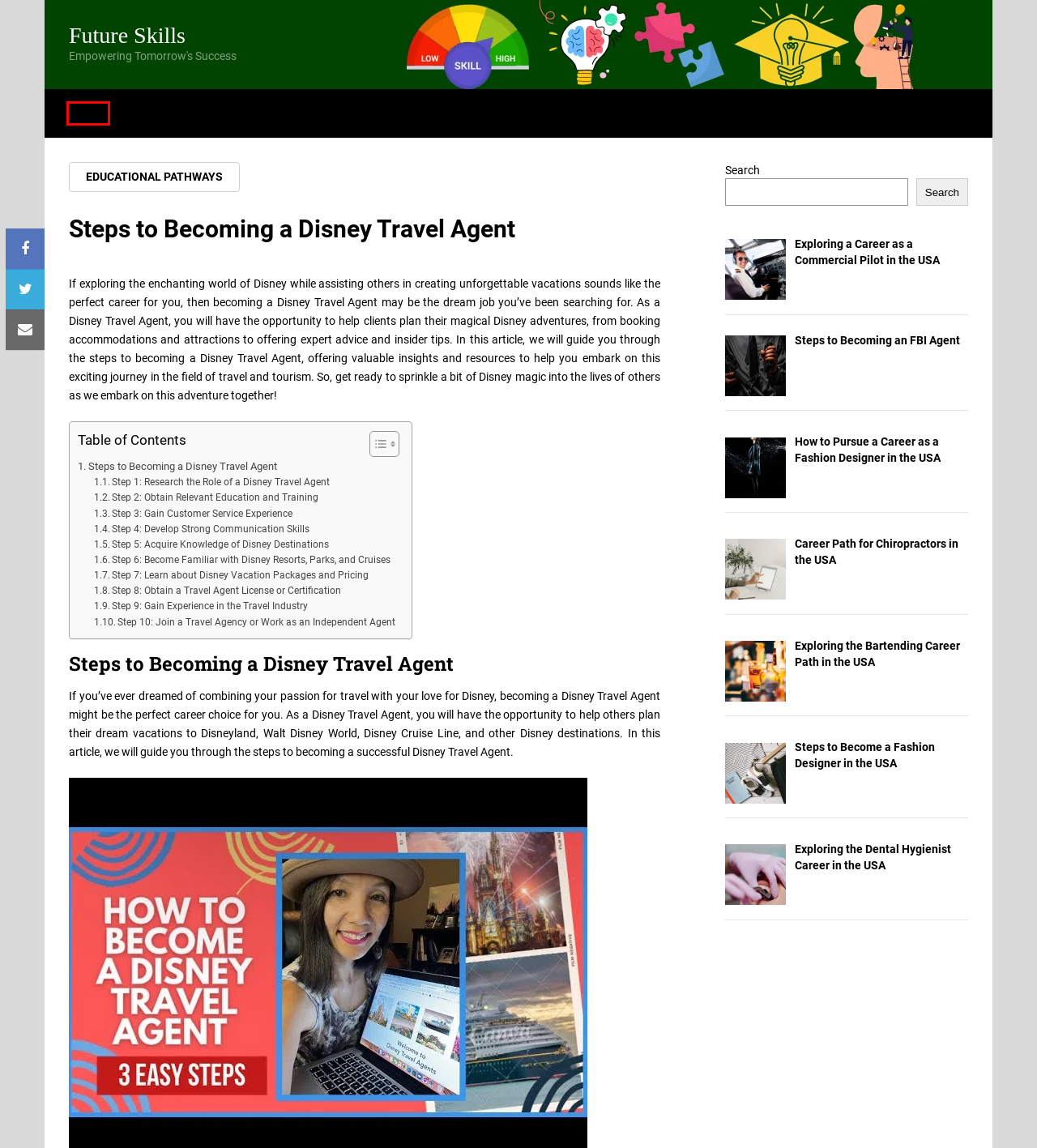Look at the screenshot of a webpage where a red rectangle bounding box is present. Choose the webpage description that best describes the new webpage after clicking the element inside the red bounding box. Here are the candidates:
A. Travel Agent - Future Skills
B. How to Pursue a Career as a Fashion Designer in the USA - Future Skills
C. Steps to Becoming an FBI Agent - Future Skills
D. Exploring a Career as a Commercial Pilot in the USA - Future Skills
E. Educational Pathways - Future Skills
F. Exploring the Dental Hygienist Career in the USA - Future Skills
G. USA - Future Skills
H. Exploring the Bartending Career Path in the USA - Future Skills

G